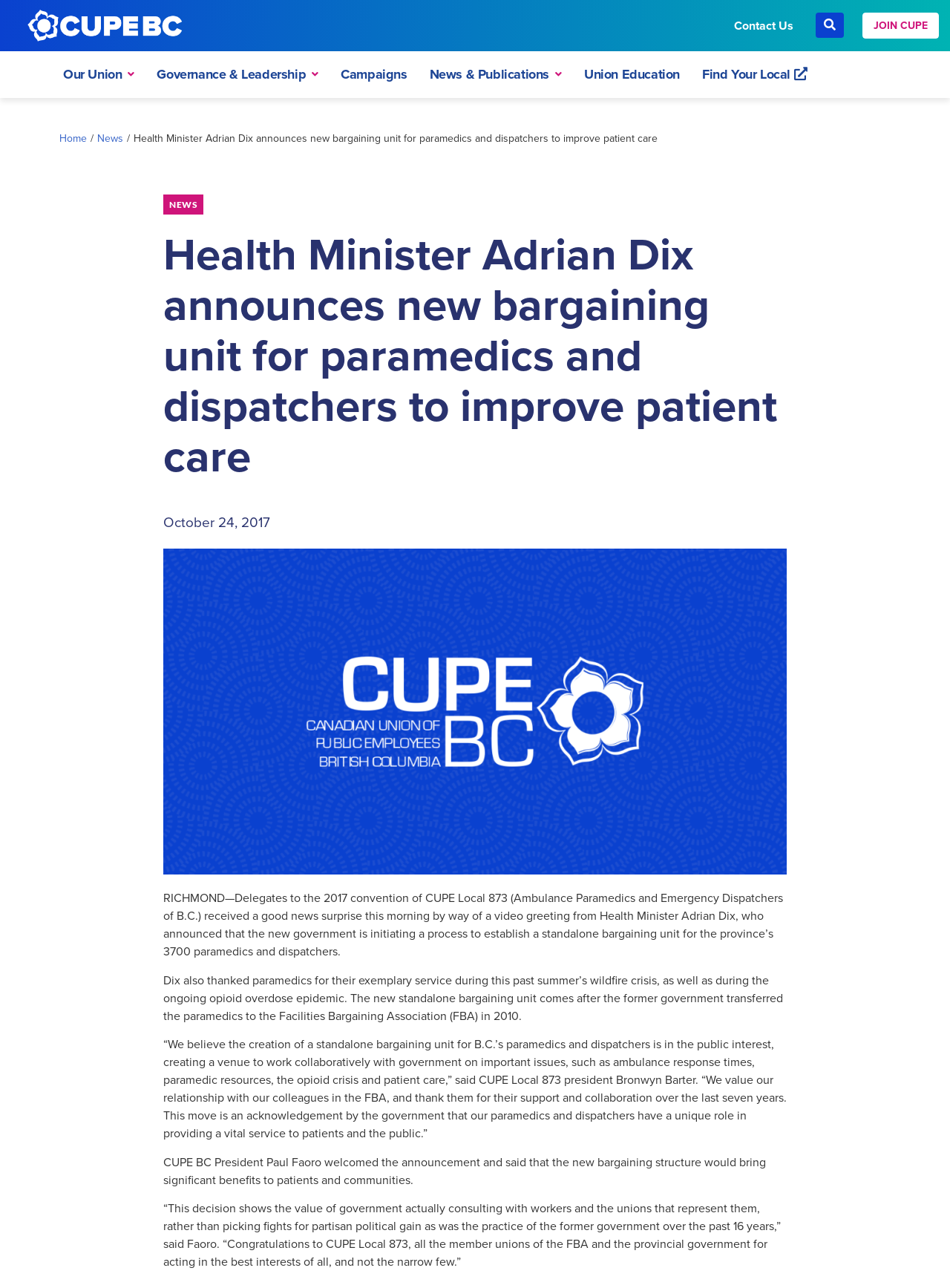What is the topic of the news article?
Based on the image, respond with a single word or phrase.

Paramedics and dispatchers